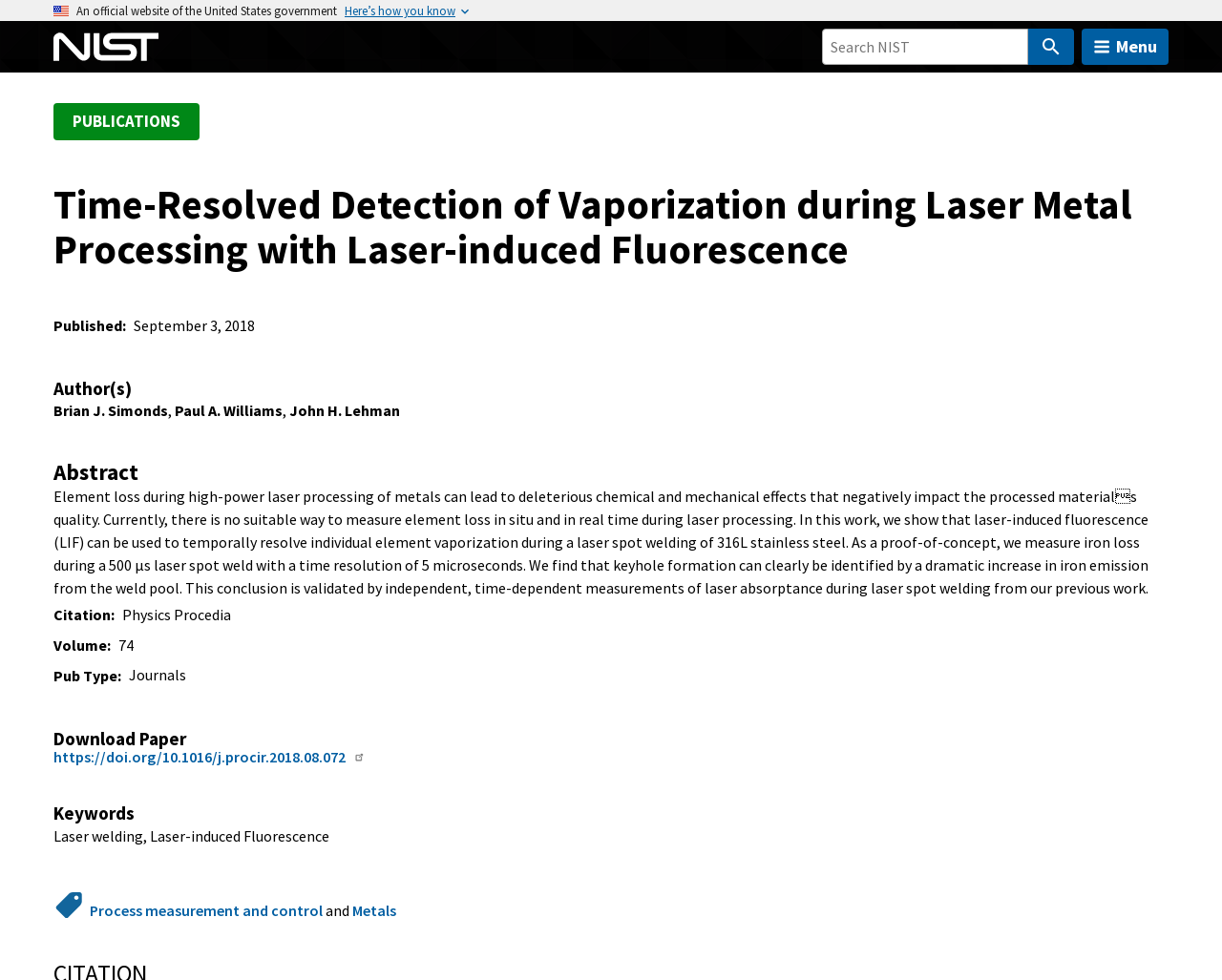Please locate the bounding box coordinates of the element that should be clicked to achieve the given instruction: "Go to Home".

[0.044, 0.029, 0.13, 0.066]